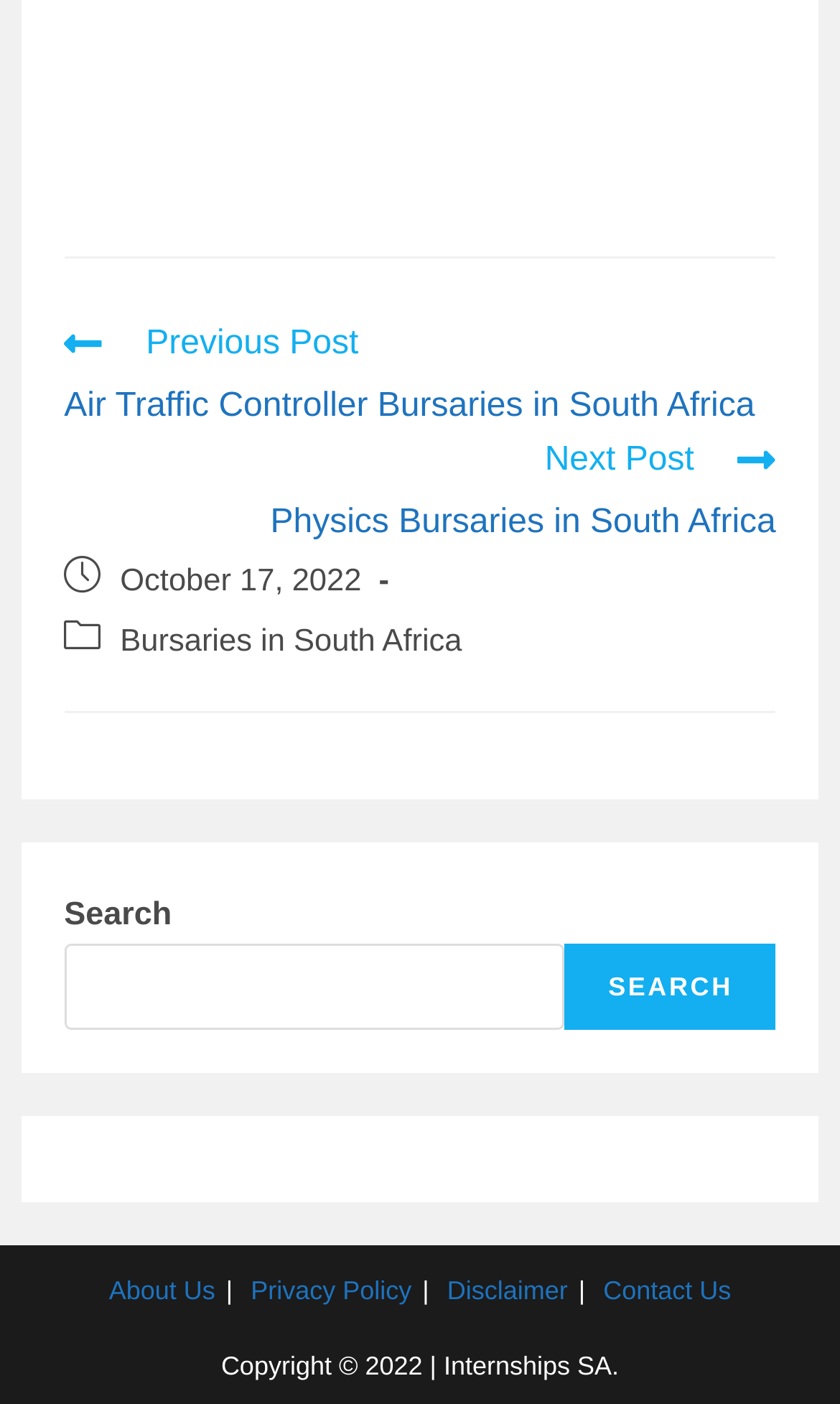Please indicate the bounding box coordinates for the clickable area to complete the following task: "Search for something". The coordinates should be specified as four float numbers between 0 and 1, i.e., [left, top, right, bottom].

[0.076, 0.672, 0.673, 0.734]